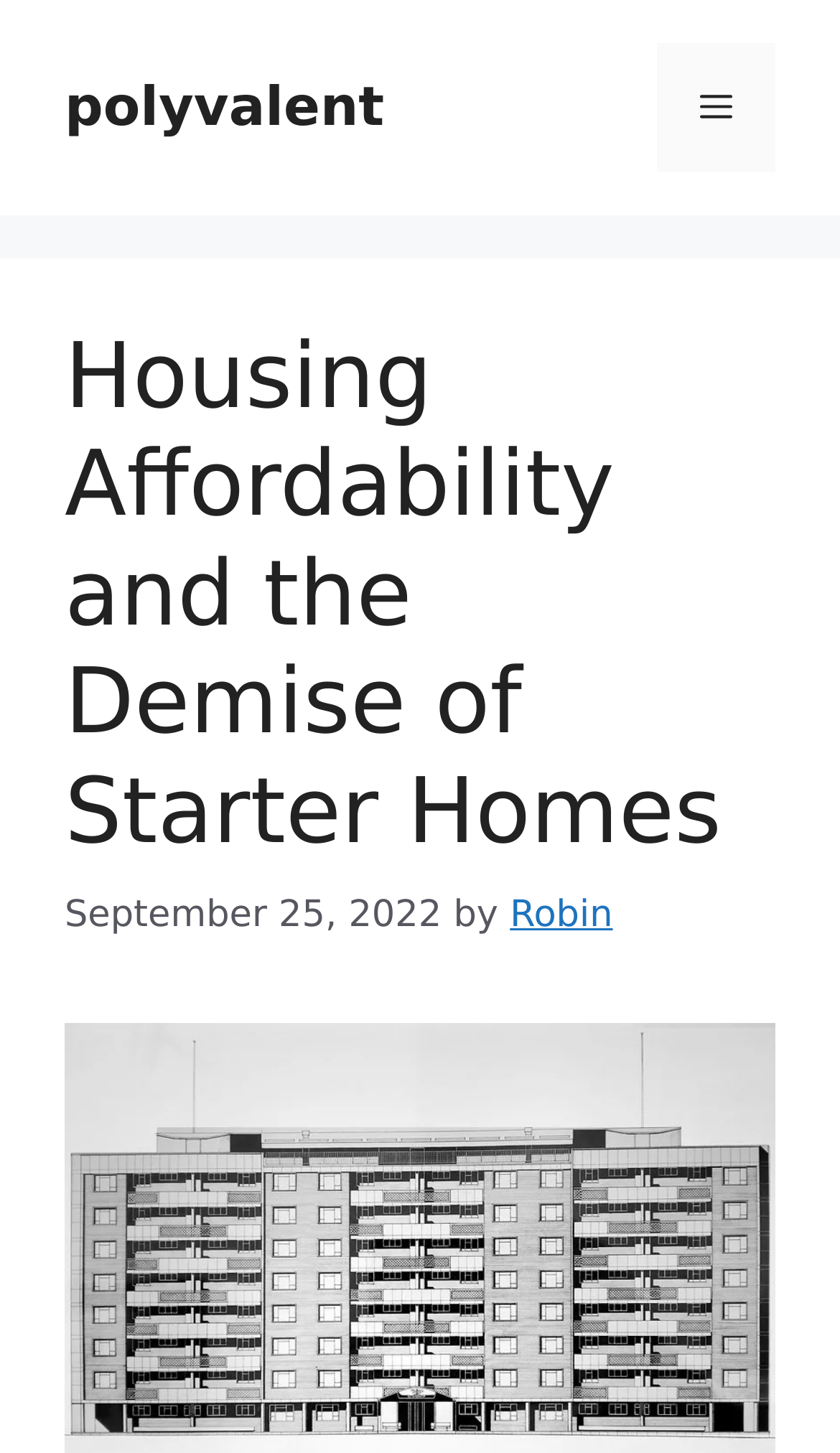What is the name of the website?
Based on the image, provide your answer in one word or phrase.

polyvalent